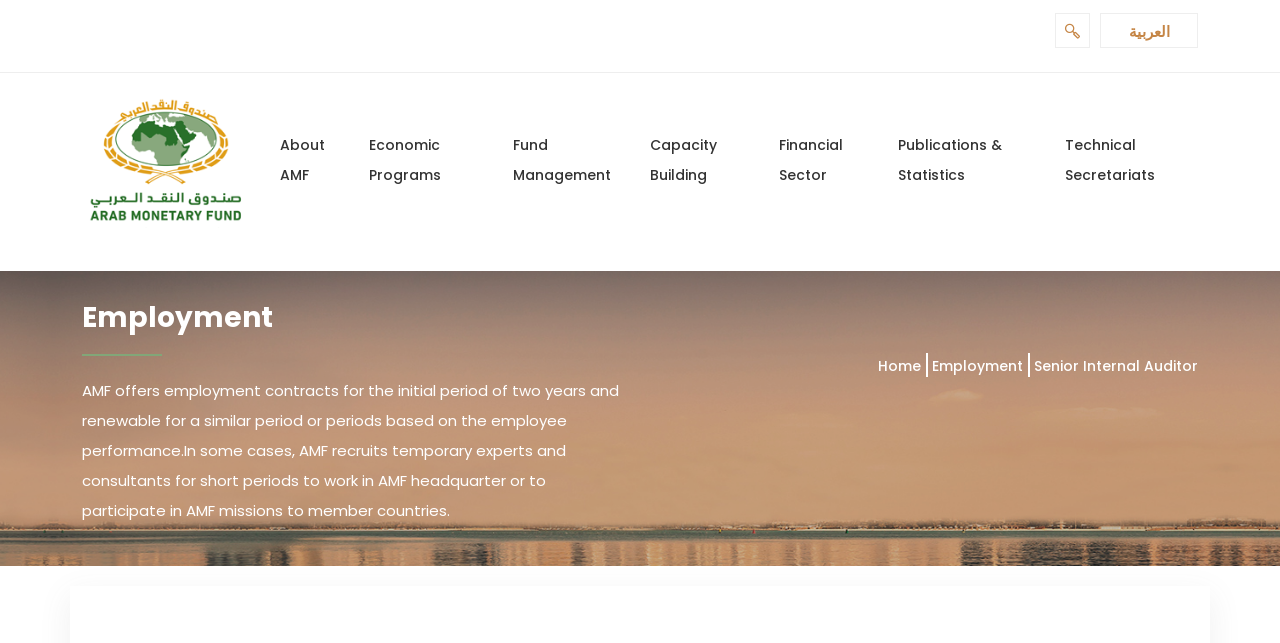Based on what you see in the screenshot, provide a thorough answer to this question: How many buttons are in the main navigation?

The main navigation has 8 buttons, which are 'About AMF', 'Economic Programs', 'Fund Management', 'Capacity Building', 'Financial Sector', 'Publications & Statistics', 'Technical Secretariats', and they are all expandable.